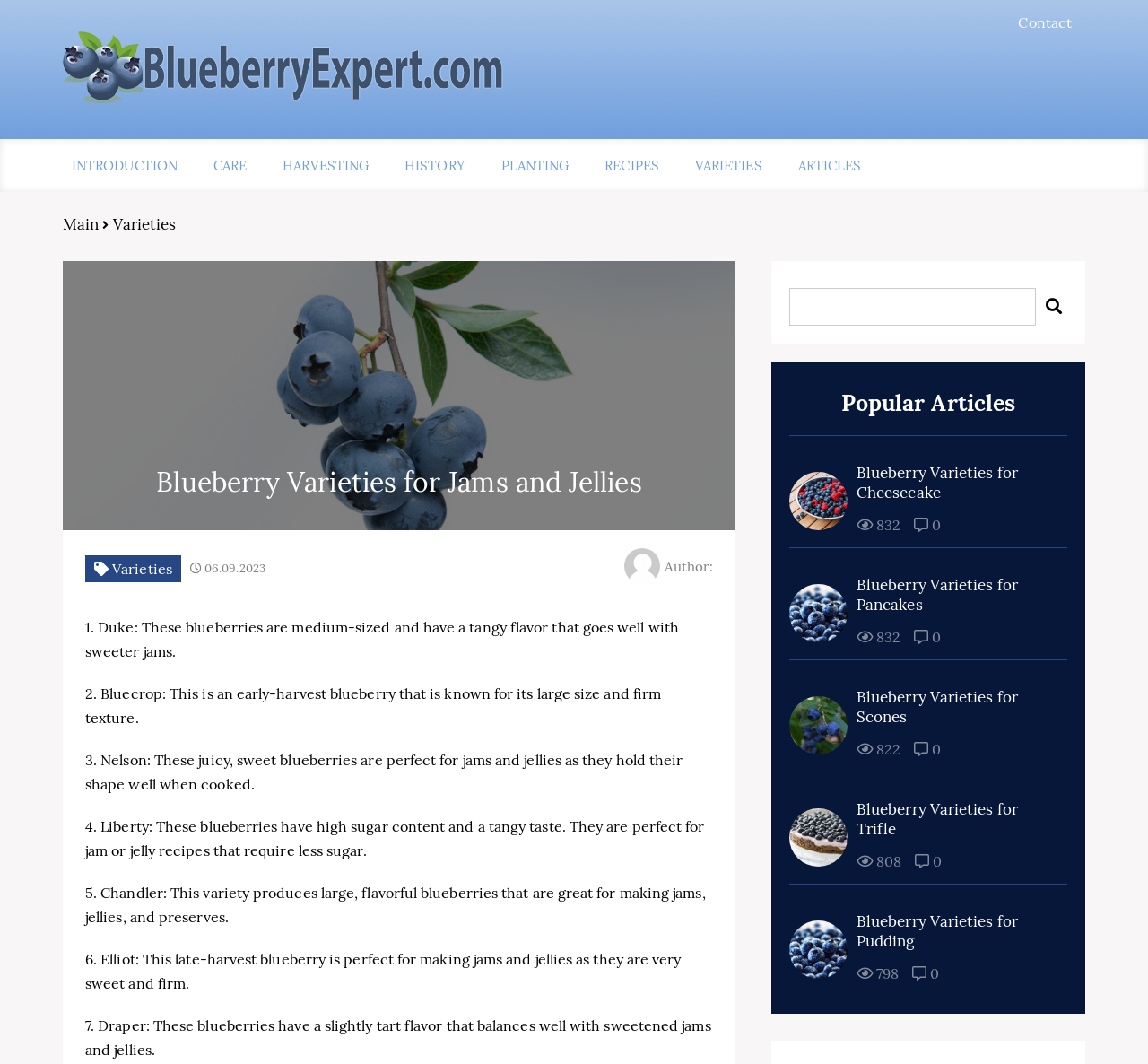Please find the bounding box coordinates of the section that needs to be clicked to achieve this instruction: "go to Blueberry Varieties for Cheesecake".

[0.746, 0.435, 0.902, 0.472]